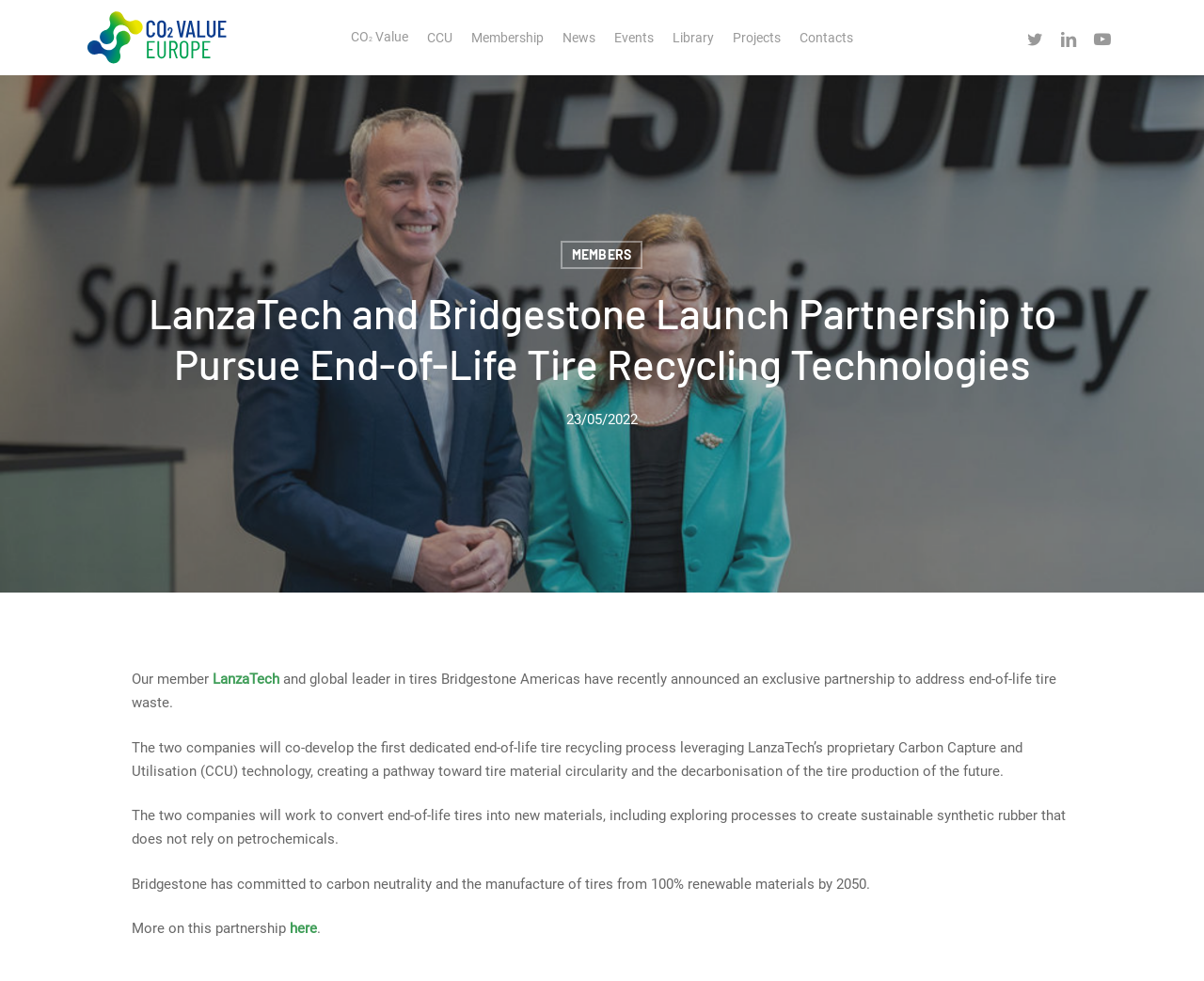Find the headline of the webpage and generate its text content.

LanzaTech and Bridgestone Launch Partnership to Pursue End-of-Life Tire Recycling Technologies